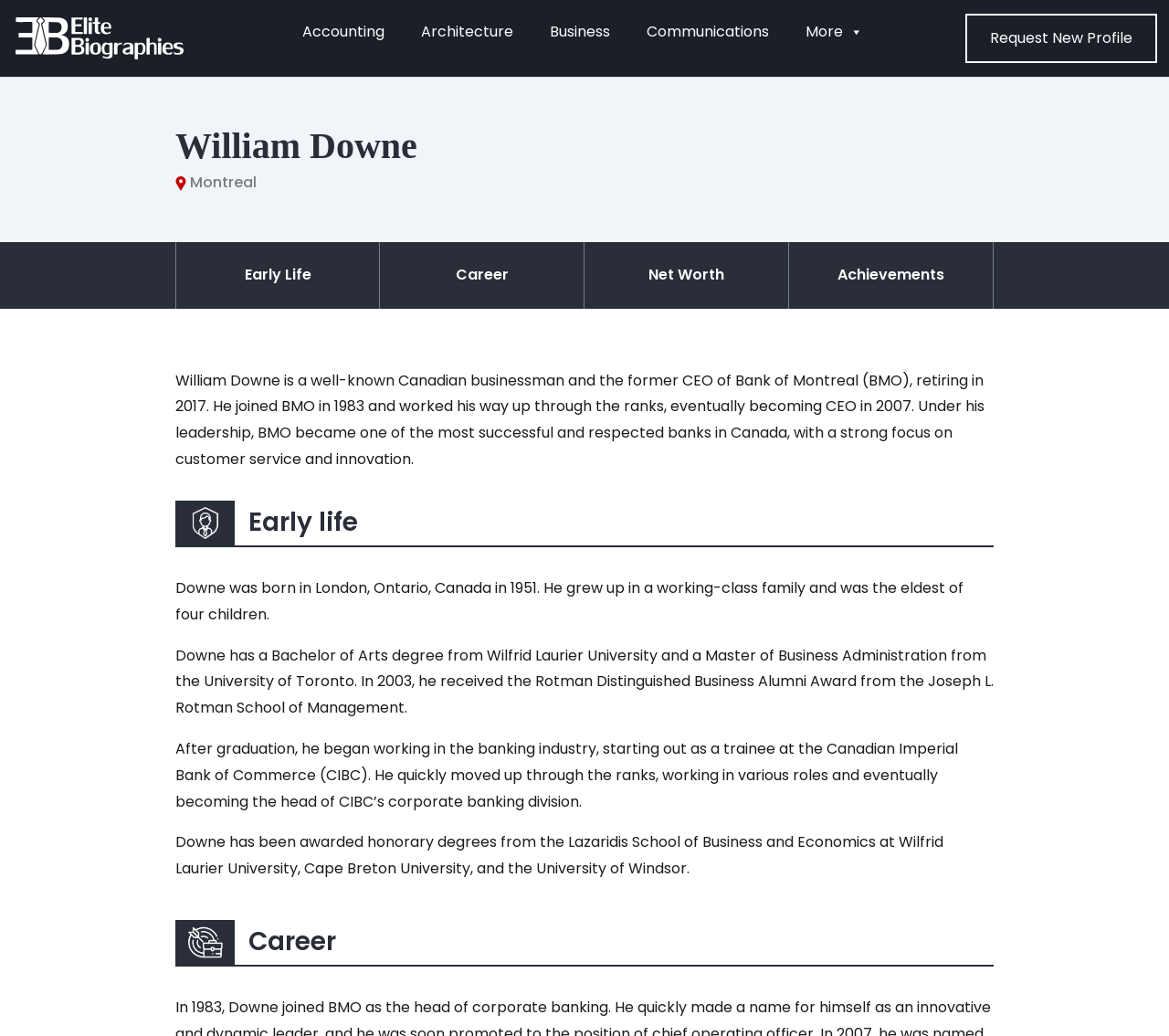Find the bounding box coordinates of the element you need to click on to perform this action: 'Click on the Elitebiographies link'. The coordinates should be represented by four float values between 0 and 1, in the format [left, top, right, bottom].

[0.013, 0.026, 0.152, 0.046]